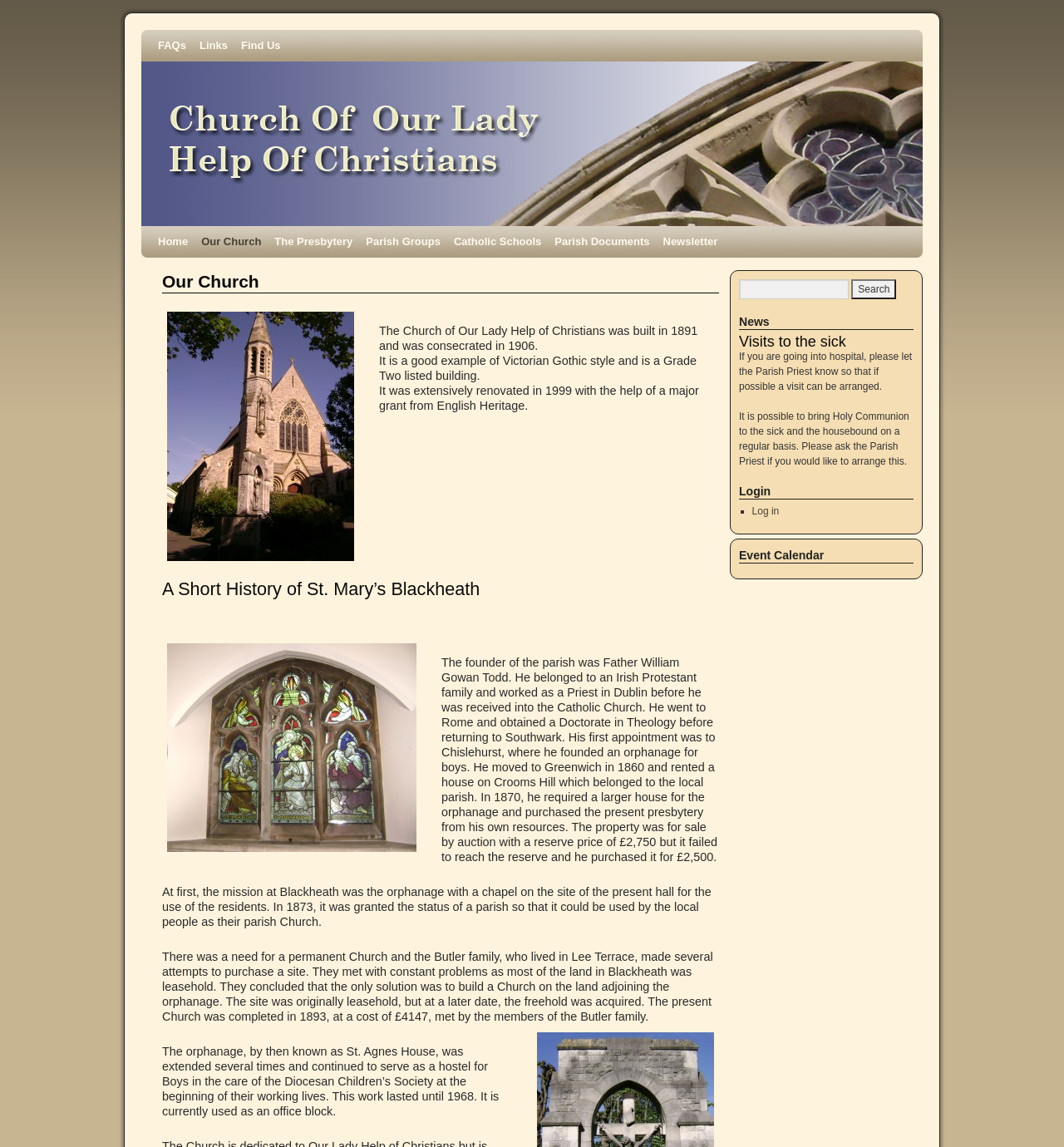Find the bounding box coordinates for the area that should be clicked to accomplish the instruction: "View the Event Calendar".

[0.695, 0.478, 0.859, 0.491]